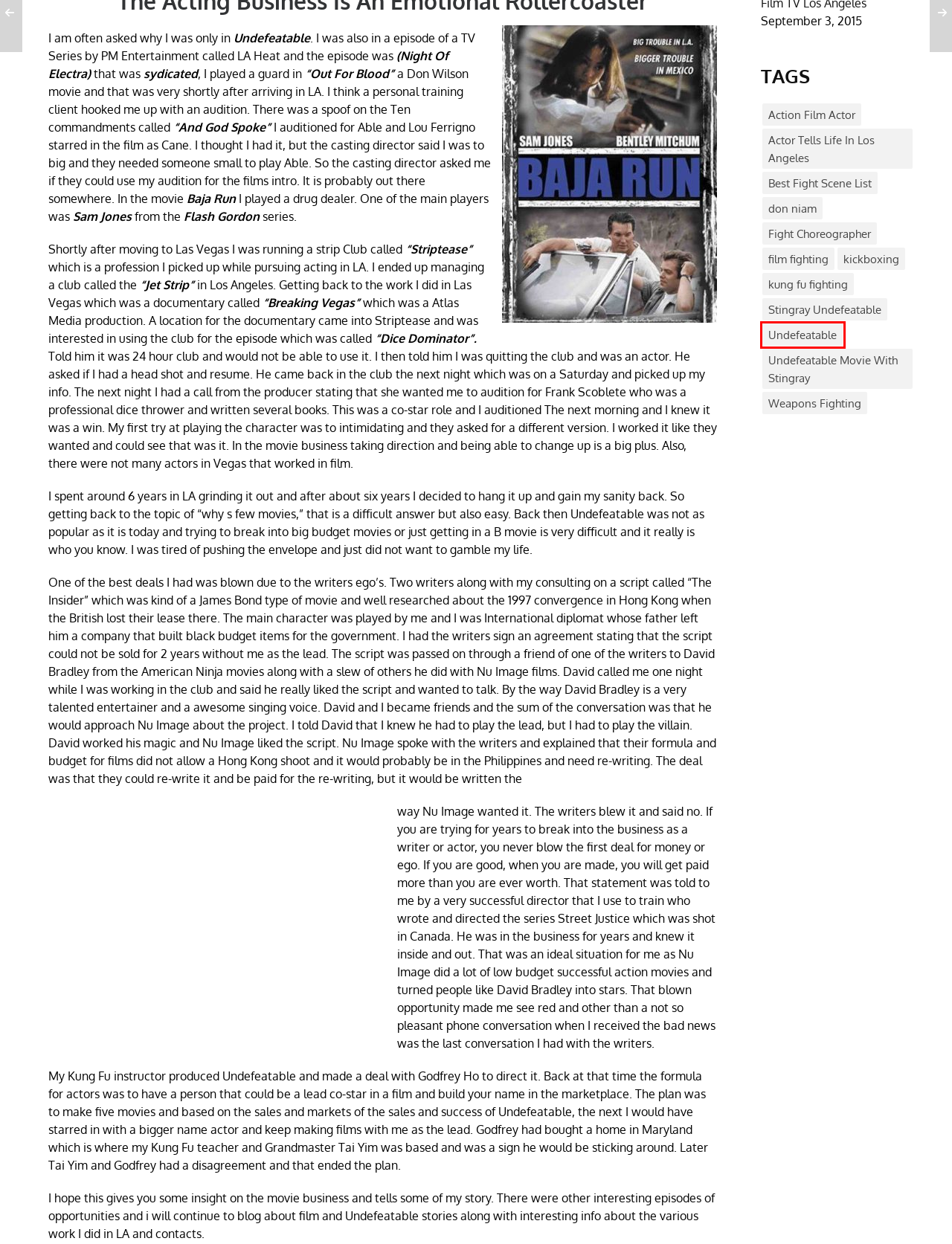Examine the screenshot of a webpage with a red bounding box around a UI element. Select the most accurate webpage description that corresponds to the new page after clicking the highlighted element. Here are the choices:
A. Best Fight Scene List | Actor Las Vegas Fight Choreographer
B. Action Film Actor | Actor Las Vegas Fight Choreographer
C. Weapons Fighting | Actor Las Vegas Fight Choreographer
D. Actor Tells Life In Los Angeles | Actor Las Vegas Fight Choreographer
E. Undefeatable | Actor Las Vegas Fight Choreographer
F. Stingray Undefeatable | Actor Las Vegas Fight Choreographer
G. Film Fighting | Actor Las Vegas Fight Choreographer
H. Fight Choreographer | Actor Las Vegas Fight Choreographer

E